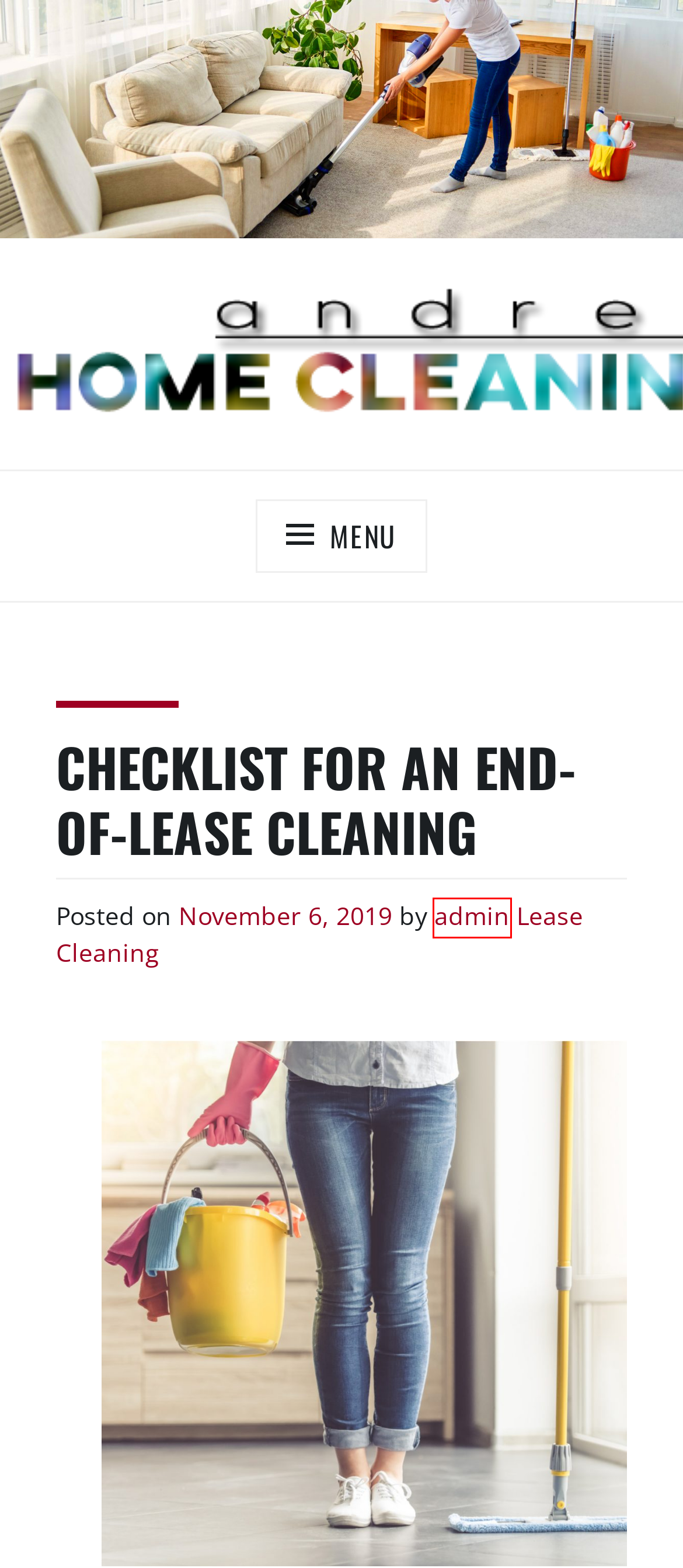You have a screenshot of a webpage where a red bounding box highlights a specific UI element. Identify the description that best matches the resulting webpage after the highlighted element is clicked. The choices are:
A. Andrea's Home Cleaning Guide | DIY Home Cleaning Methods & Tutorials
B. HouseKeeping | Andrea's Home Cleaning Guide
C. November, 2019 | Andrea's Home Cleaning Guide
D. Is Spring Cleaning Really Necessary, Or Just A Tradition? | Andrea's Home Cleaning Guide
E. June, 2019 | Andrea's Home Cleaning Guide
F. Spring Cleaning | Andrea's Home Cleaning Guide
G. admin | Andrea's Home Cleaning Guide
H. Is Hiring A Maid Service To Clean Your House Worth It? | Andrea's Home Cleaning Guide

G